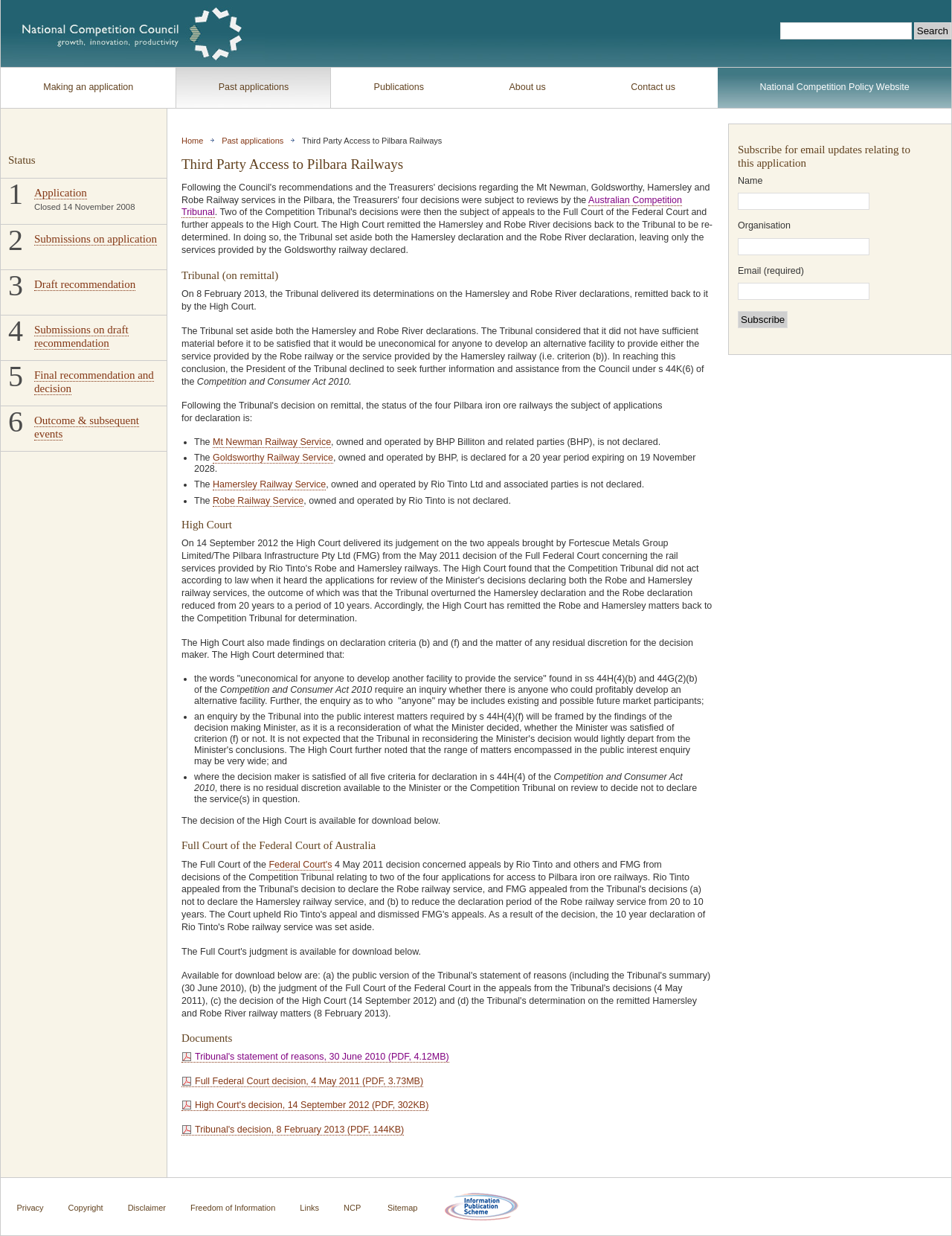Specify the bounding box coordinates for the region that must be clicked to perform the given instruction: "Subscribe for email updates".

[0.775, 0.115, 0.982, 0.138]